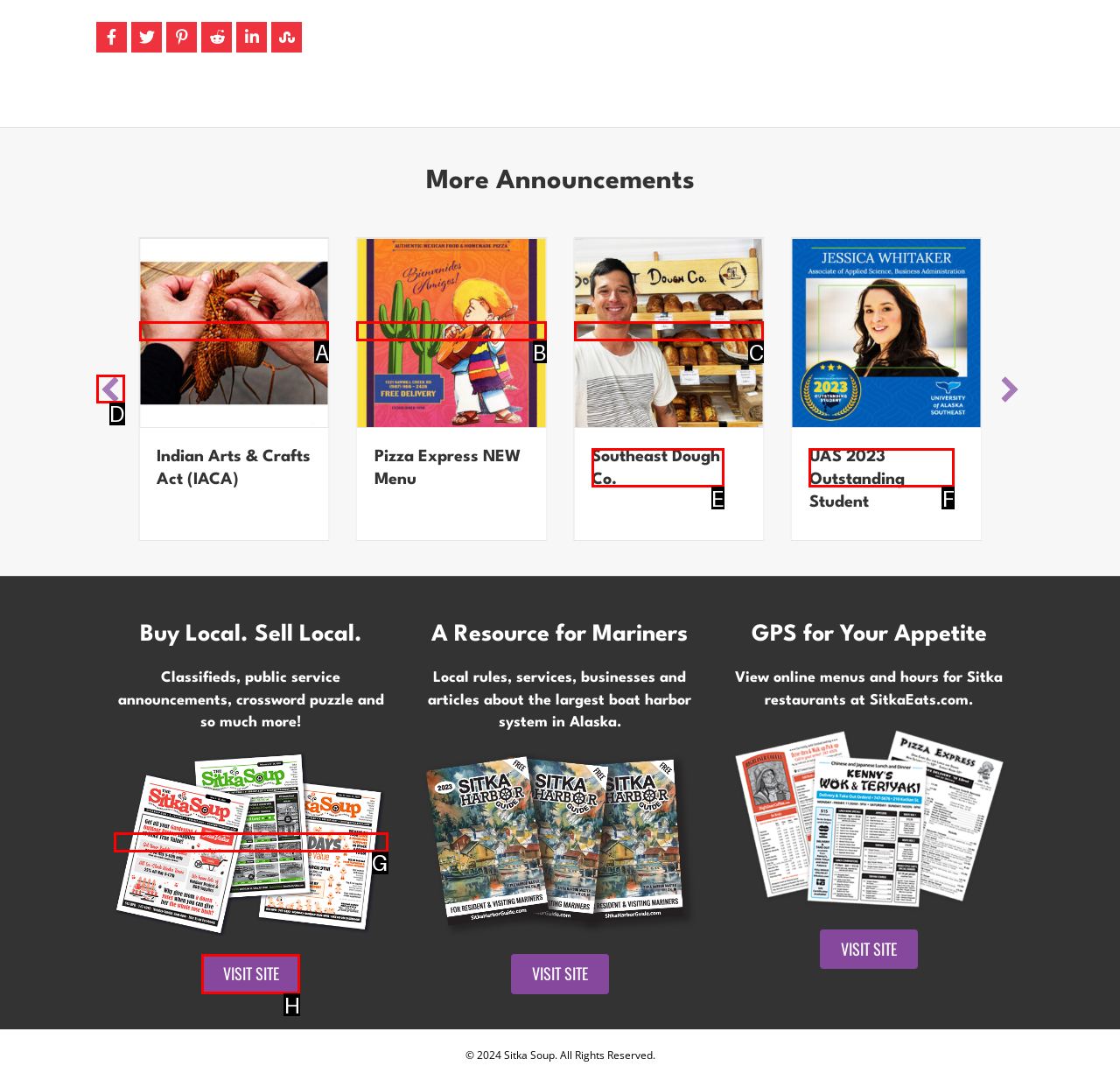Indicate which UI element needs to be clicked to fulfill the task: Go to the previous page
Answer with the letter of the chosen option from the available choices directly.

D